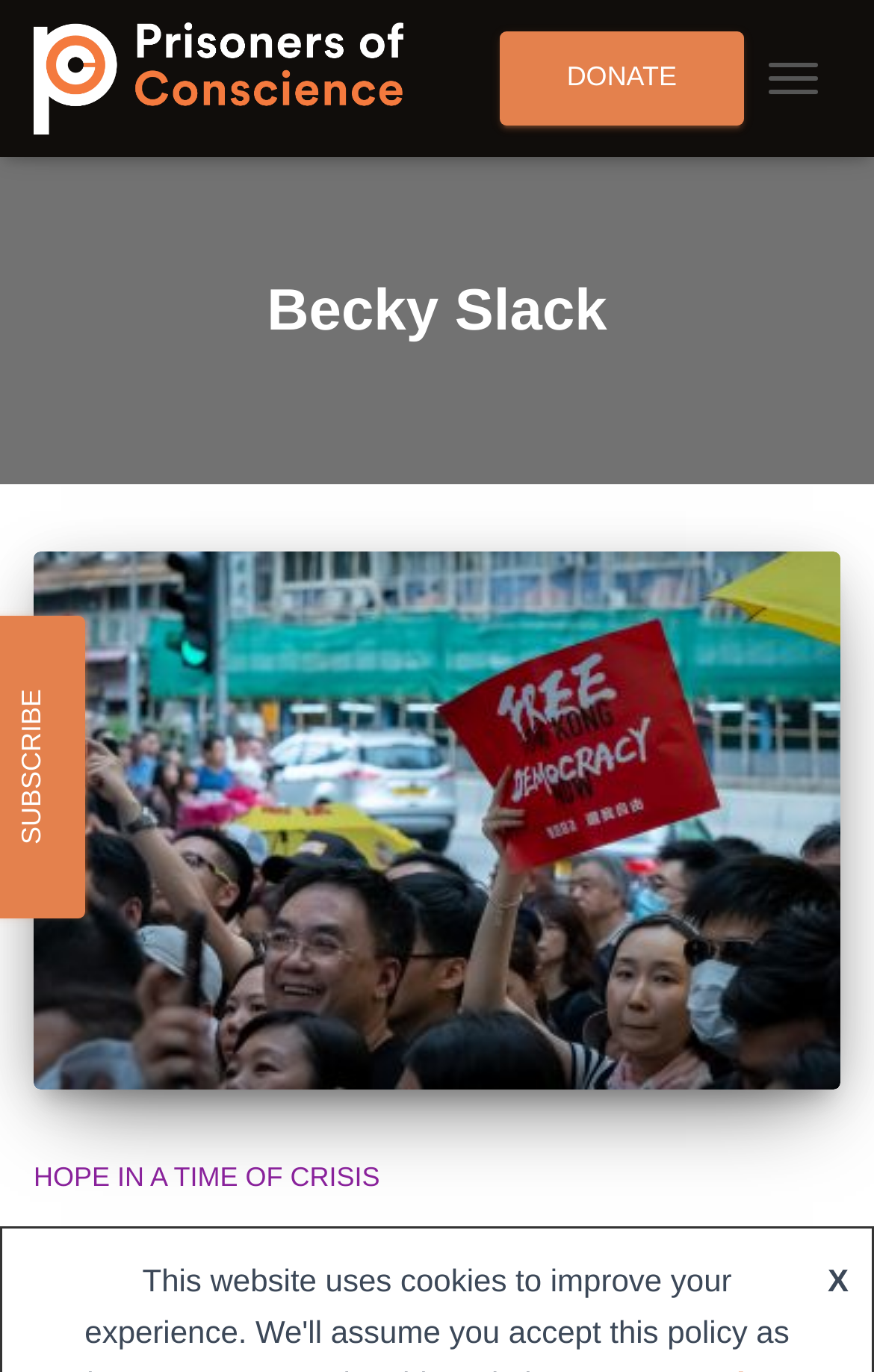Provide the bounding box coordinates in the format (top-left x, top-left y, bottom-right x, bottom-right y). All values are floating point numbers between 0 and 1. Determine the bounding box coordinate of the UI element described as: Toggle Navigation

[0.854, 0.031, 0.962, 0.083]